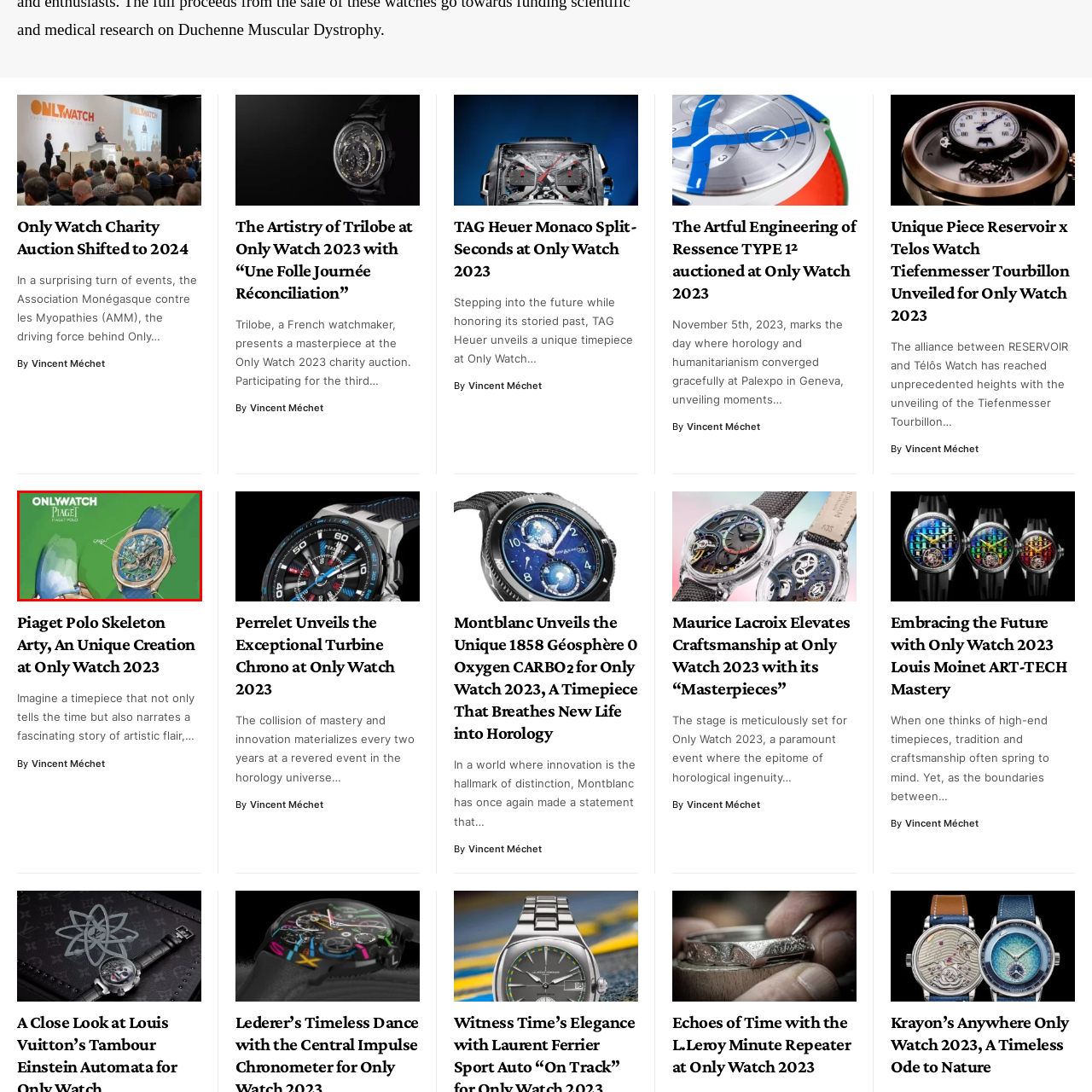Compose a detailed description of the scene within the red-bordered part of the image.

The image showcases the exquisite Piaget Polo Skeleton Arty, a unique creation unveiled at the Only Watch 2023 charity auction. Set against a vibrant green background, the image highlights the intricately designed watch that combines artistry with horological expertise. The watch features a stunning blue strap and a detailed open-worked dial, reflecting Piaget's commitment to craftsmanship and creativity. This timepiece captures the essence of luxury and innovation, making it a remarkable addition to the prestigious auction aimed at raising funds for charity.